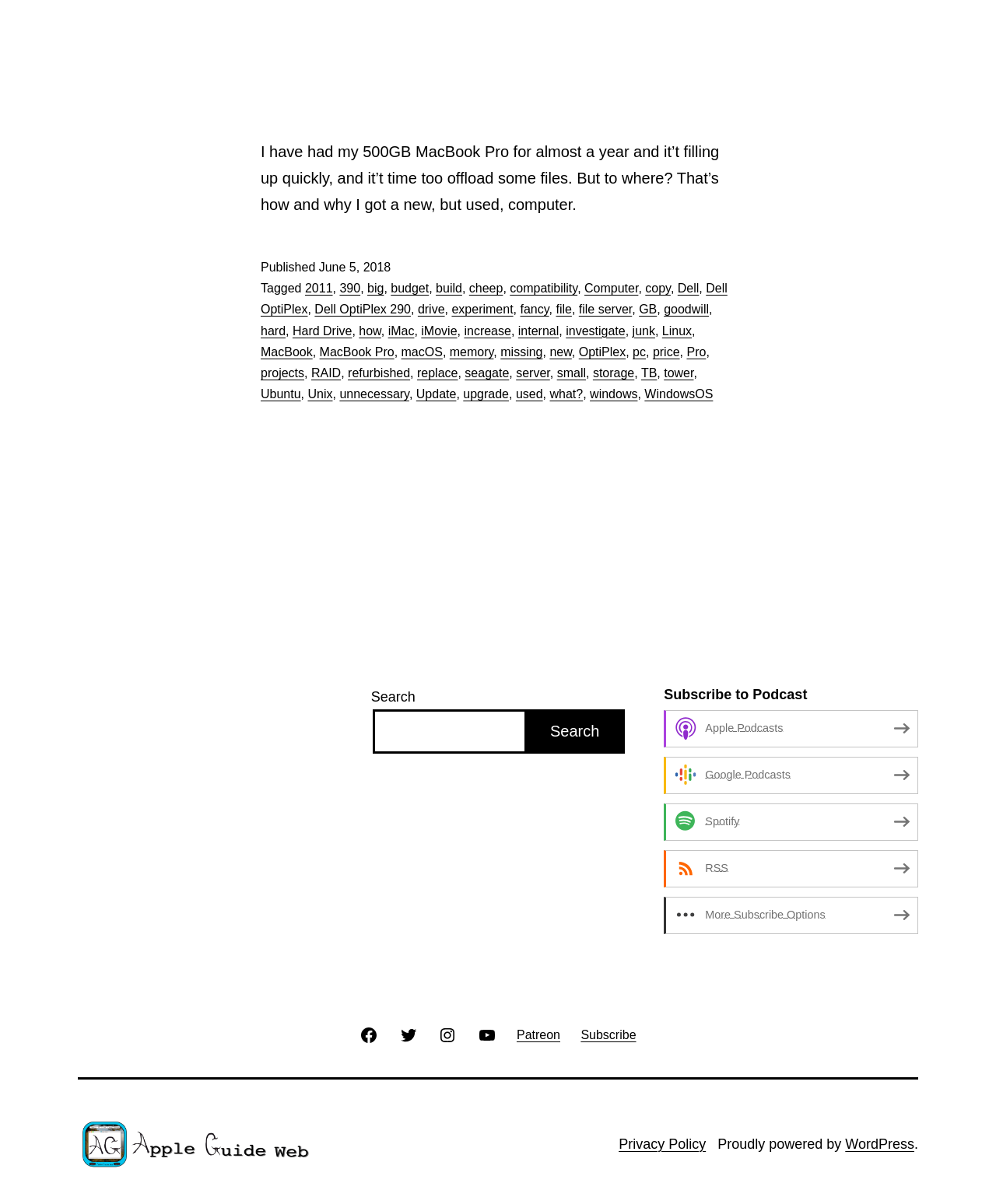Find the bounding box coordinates for the area that should be clicked to accomplish the instruction: "Continue shopping".

None